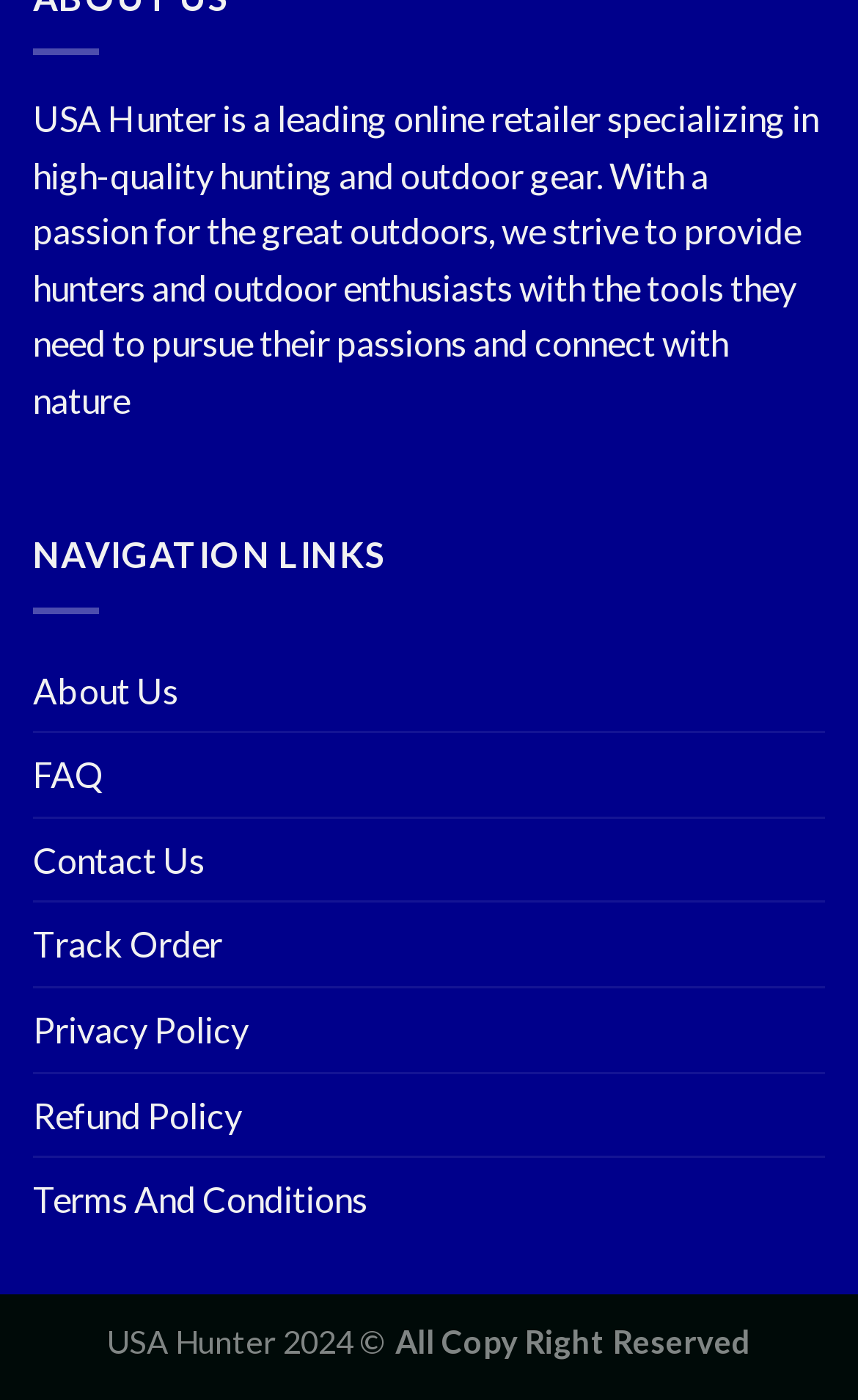Please provide a comprehensive answer to the question based on the screenshot: What is the purpose of the website?

The purpose of the website is to provide outdoor gear because the introductory text mentions 'we strive to provide hunters and outdoor enthusiasts with the tools they need to pursue their passions and connect with nature'.